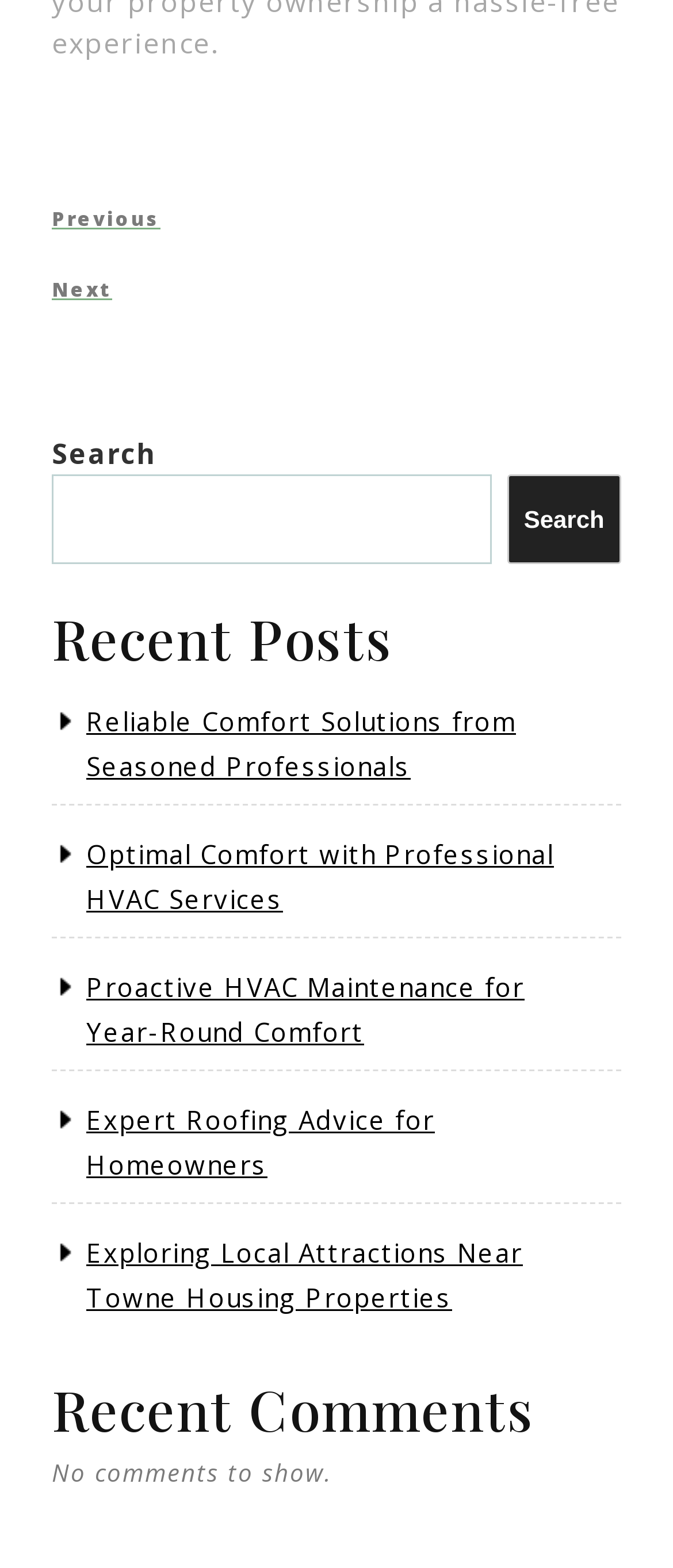Can you provide the bounding box coordinates for the element that should be clicked to implement the instruction: "Search for something"?

[0.077, 0.303, 0.731, 0.36]